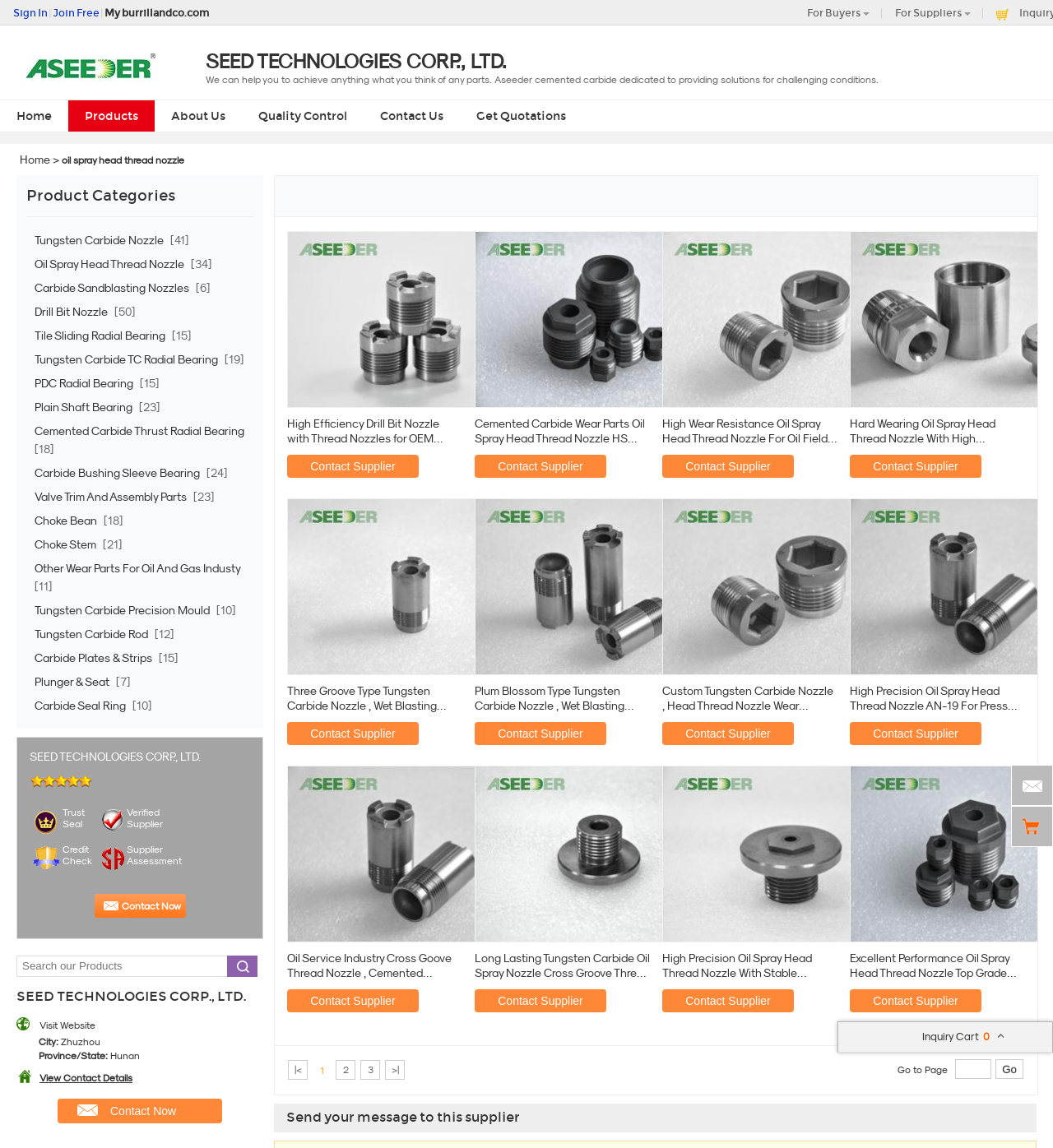Write an exhaustive caption that covers the webpage's main aspects.

This webpage is an online wholesale platform for oil spray head thread nozzles and other related products. At the top left corner, there is a sign-in and join-free section, followed by a link to the website's homepage. Below that, there is a logo and a brief introduction to the company, SEED TECHNOLOGIES CORP., LTD.

The main navigation menu is located at the top center, with links to Home, Products, About Us, Quality Control, Contact Us, and Get Quotations. Below the navigation menu, there is a heading that reads "oil spray head thread nozzle" and a link to an empty page.

The main content of the webpage is a list of product categories, including Tungsten Carbide Nozzle, Oil Spray Head Thread Nozzle, Carbide Sandblasting Nozzles, and many others. Each category has a link and a number in brackets, indicating the number of products in that category.

On the right side of the webpage, there is a search box with a button to search for products. Below the search box, there is a section with the company's information, including a trust seal, verified supplier, credit check, and supplier assessment.

At the bottom of the webpage, there is a call-to-action button to contact the supplier, as well as a link to visit the company's website. The company's address and contact details are also provided.